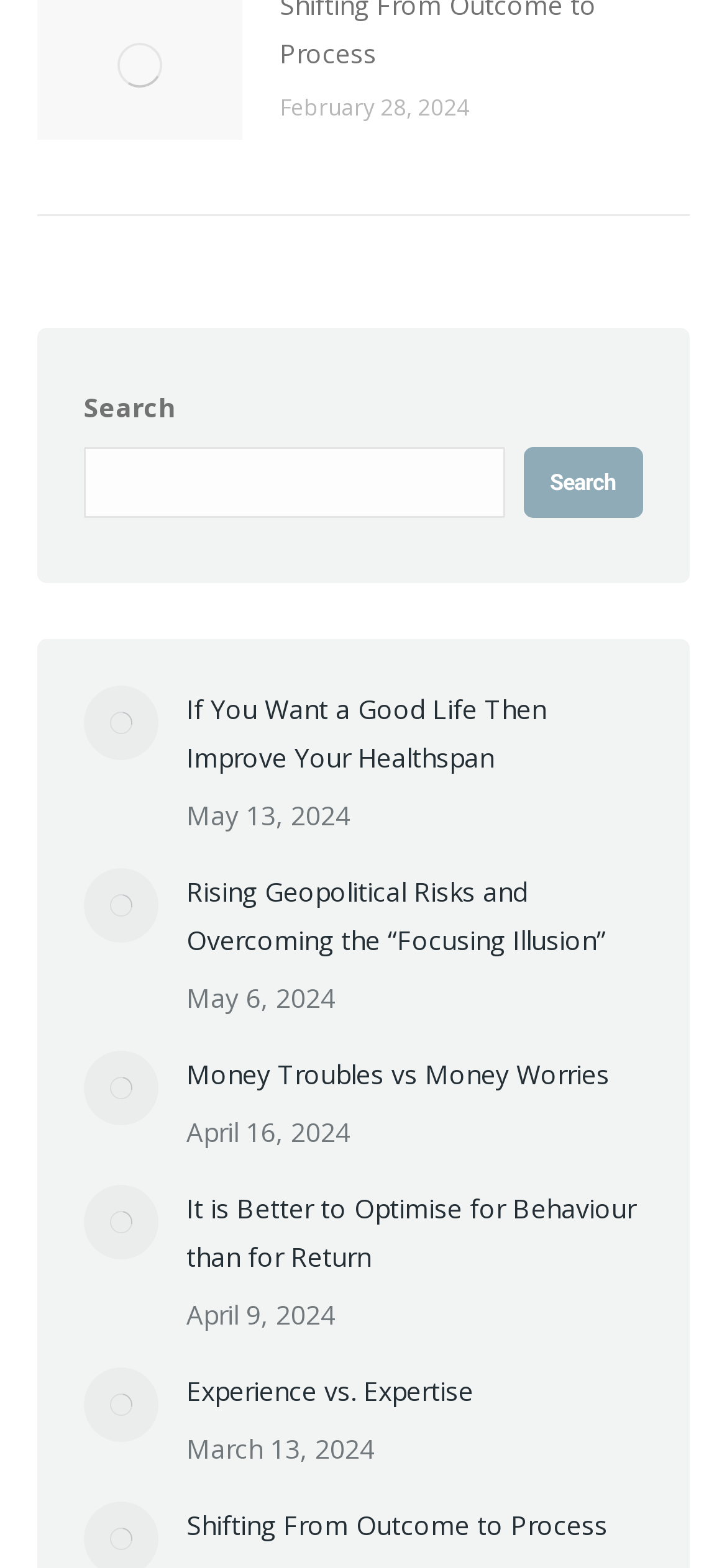How many articles are on this webpage?
Using the visual information, answer the question in a single word or phrase.

5